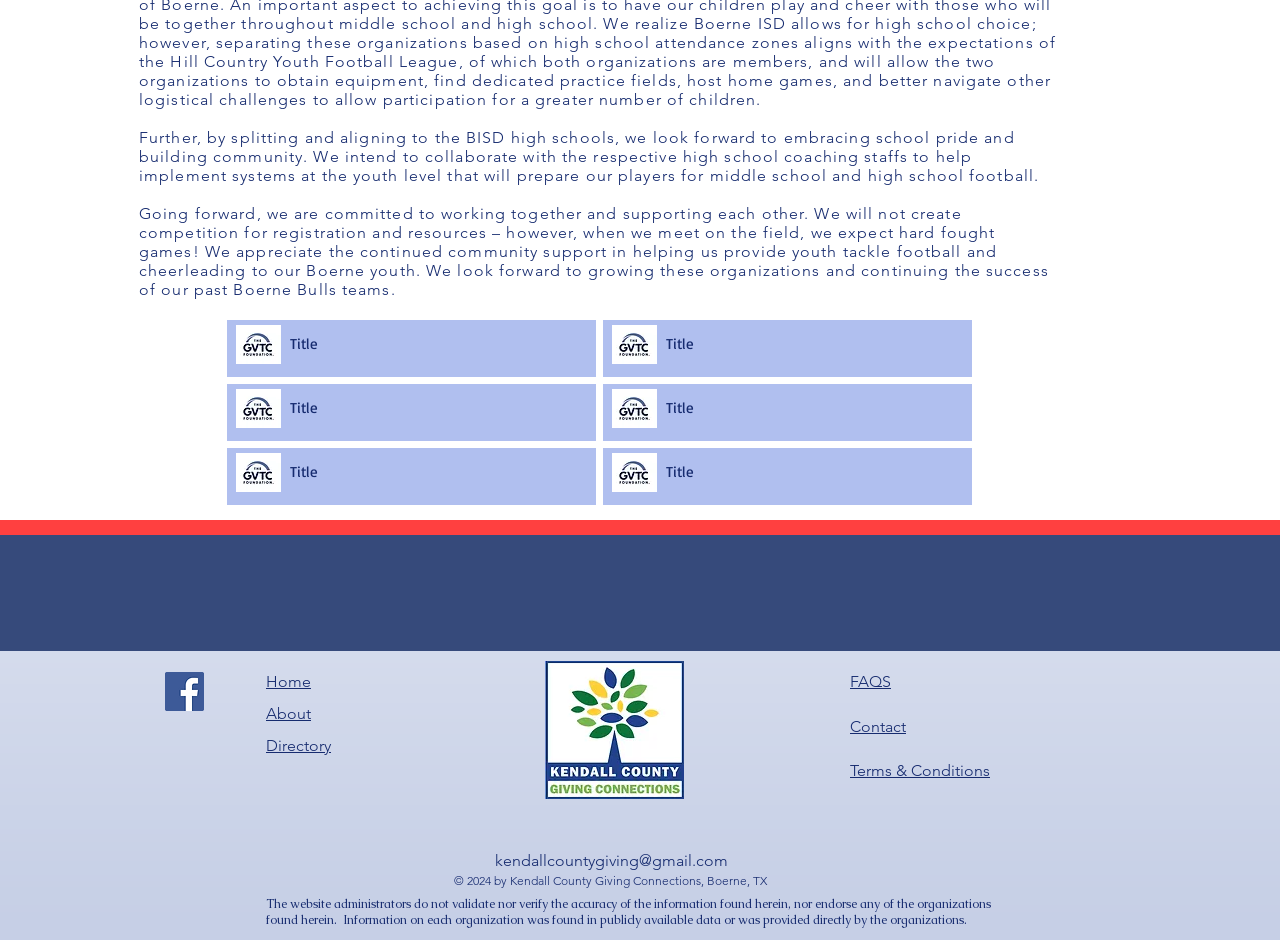Identify the bounding box coordinates of the element to click to follow this instruction: 'Contact us'. Ensure the coordinates are four float values between 0 and 1, provided as [left, top, right, bottom].

[0.664, 0.763, 0.847, 0.783]